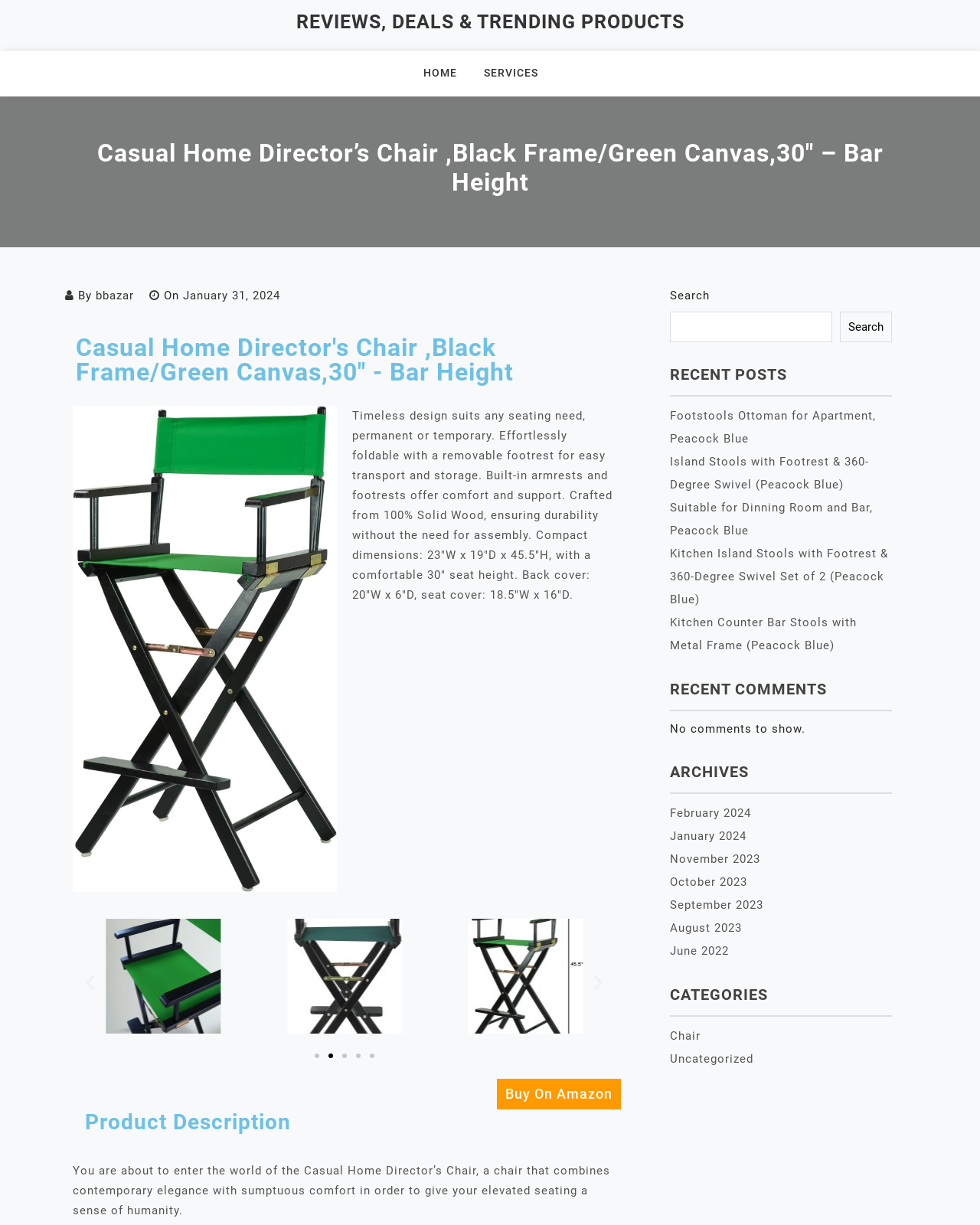Determine the coordinates of the bounding box for the clickable area needed to execute this instruction: "Click on the 'REVIEWS, DEALS & TRENDING PRODUCTS' link".

[0.302, 0.009, 0.698, 0.027]